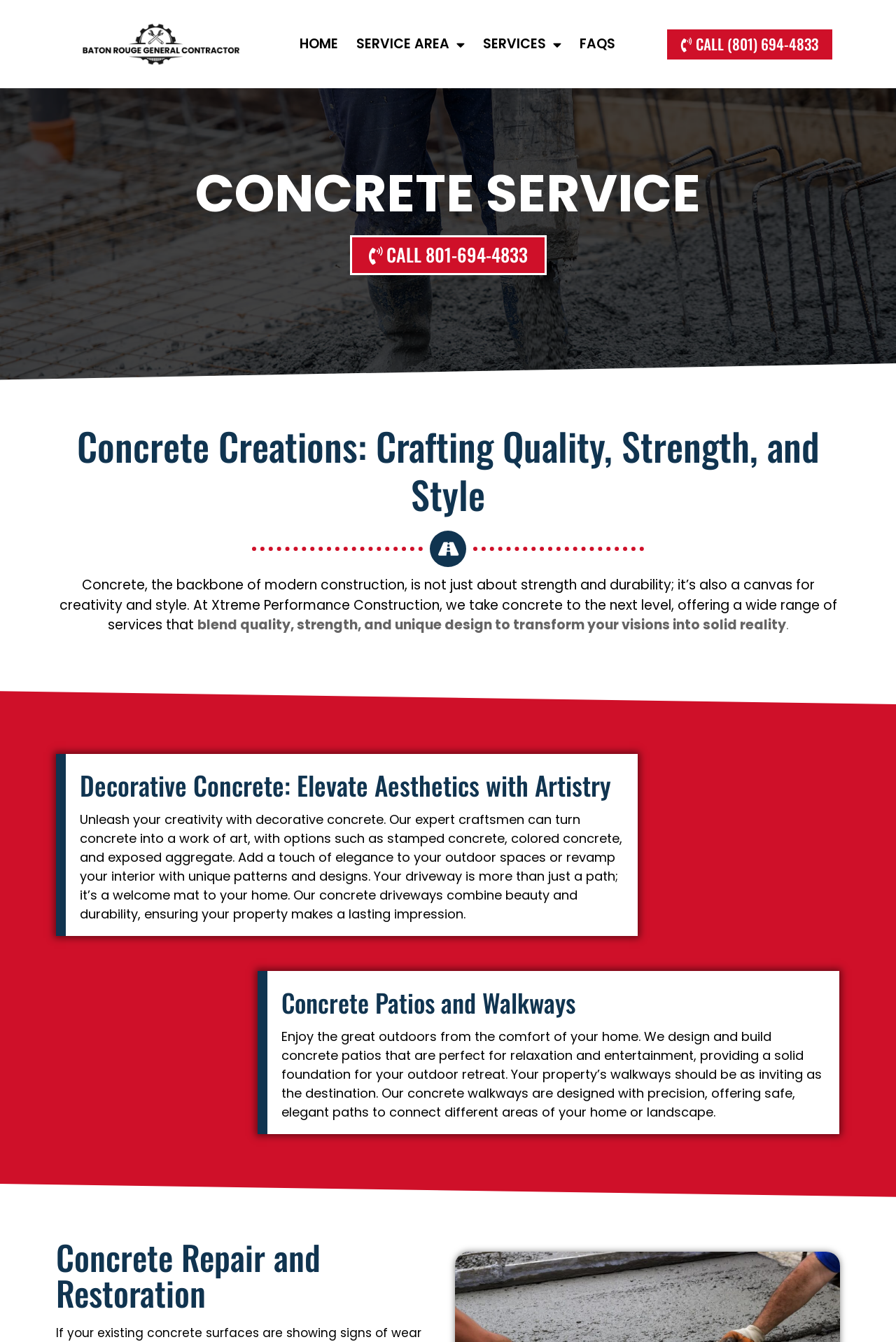Please identify the bounding box coordinates of the clickable area that will allow you to execute the instruction: "Click Concrete Creations: Crafting Quality, Strength, and Style".

[0.062, 0.315, 0.938, 0.387]